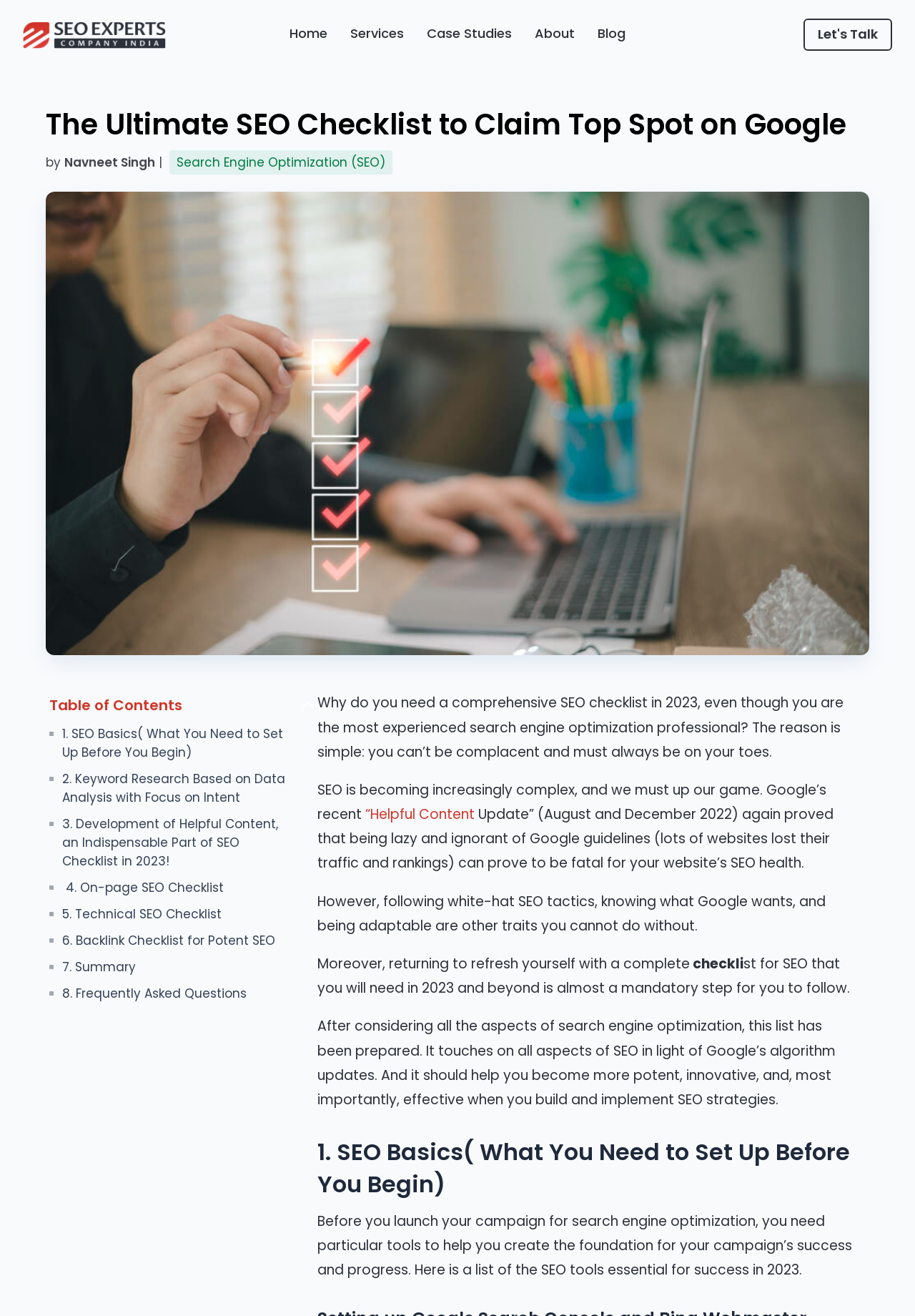What is the main topic of the article?
Answer with a single word or phrase, using the screenshot for reference.

SEO checklist